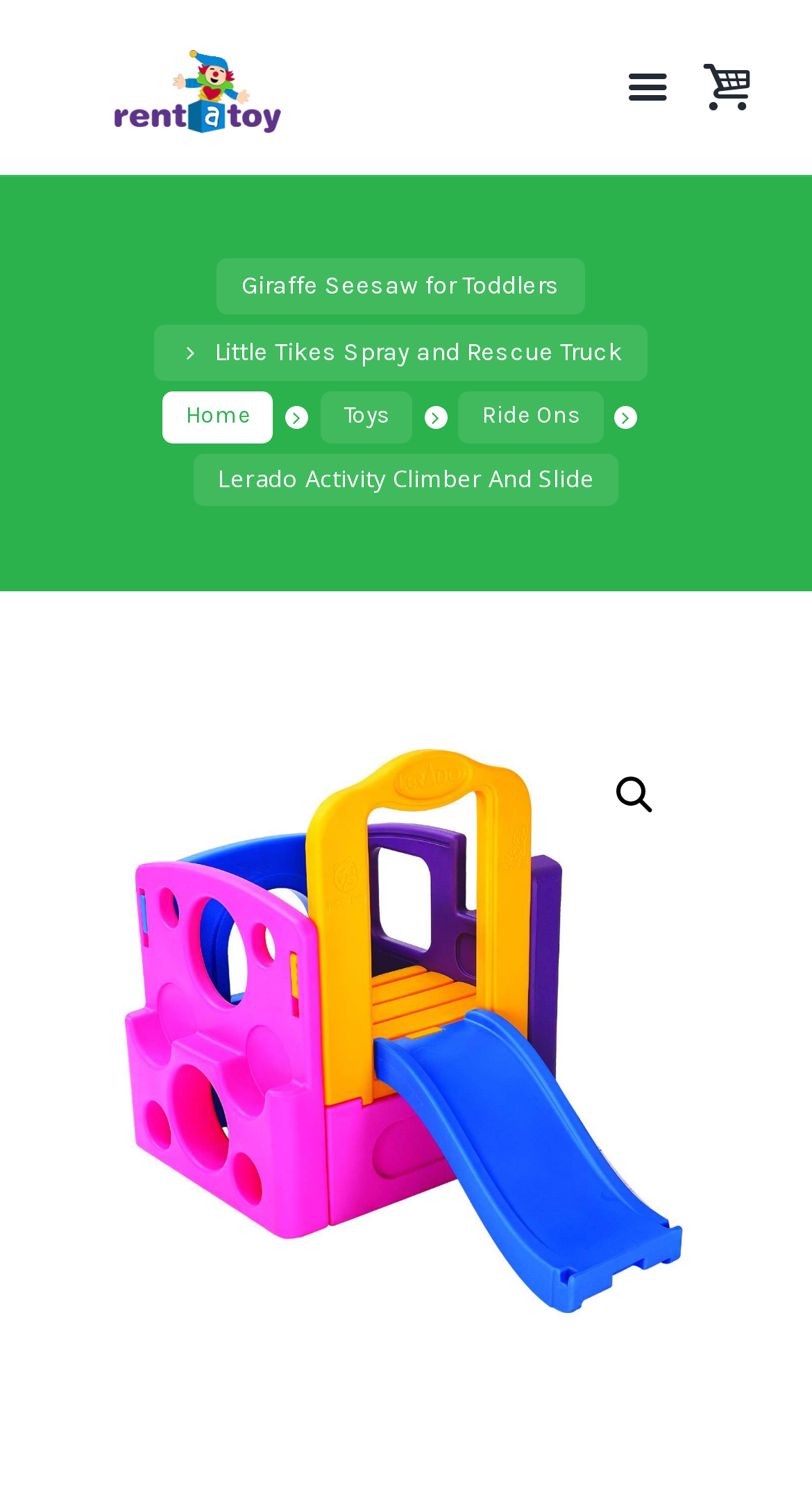How many links are there in the top navigation bar?
Refer to the image and provide a detailed answer to the question.

I counted the number of link elements with y1 coordinates between 0.263 and 0.298, which are 'Home', 'Toys', 'Ride Ons', and another link, so there are 4 links in total.